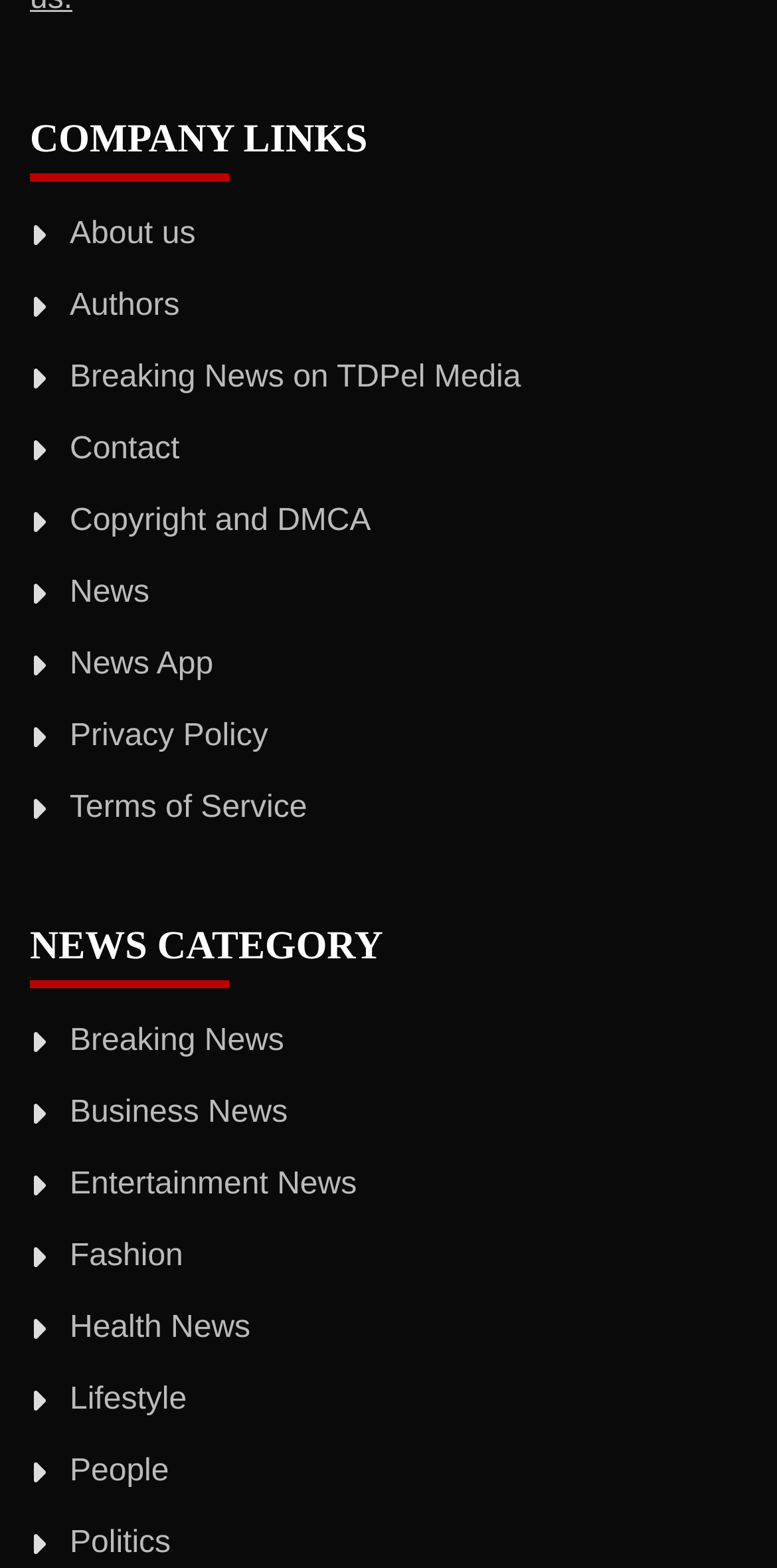Using the given element description, provide the bounding box coordinates (top-left x, top-left y, bottom-right x, bottom-right y) for the corresponding UI element in the screenshot: Breaking News on TDPel Media

[0.09, 0.23, 0.67, 0.251]